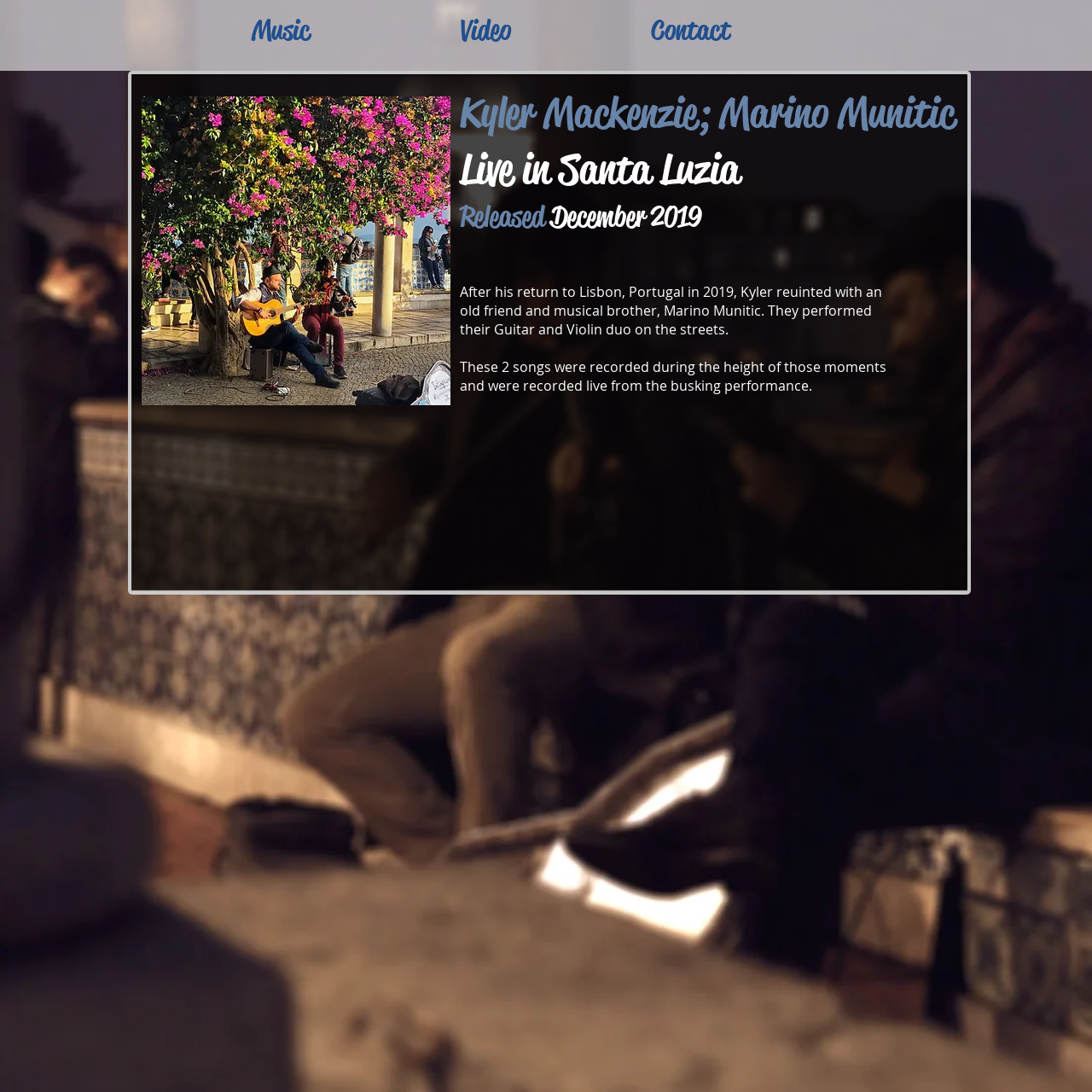Provide a single word or phrase answer to the question: 
How many images are on the webpage?

1